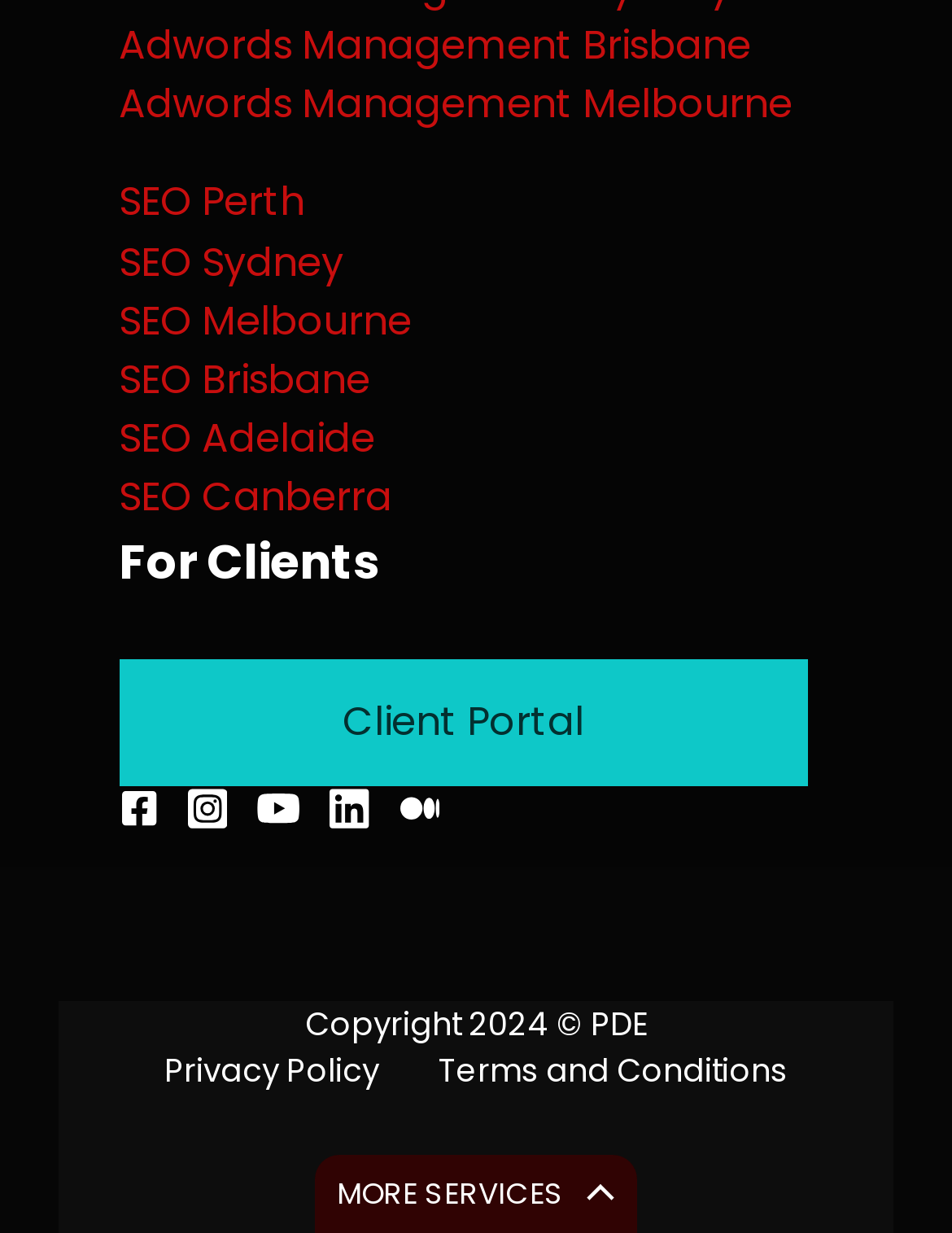Use a single word or phrase to answer the question: What is the text of the button at the bottom of the webpage?

MORE SERVICES